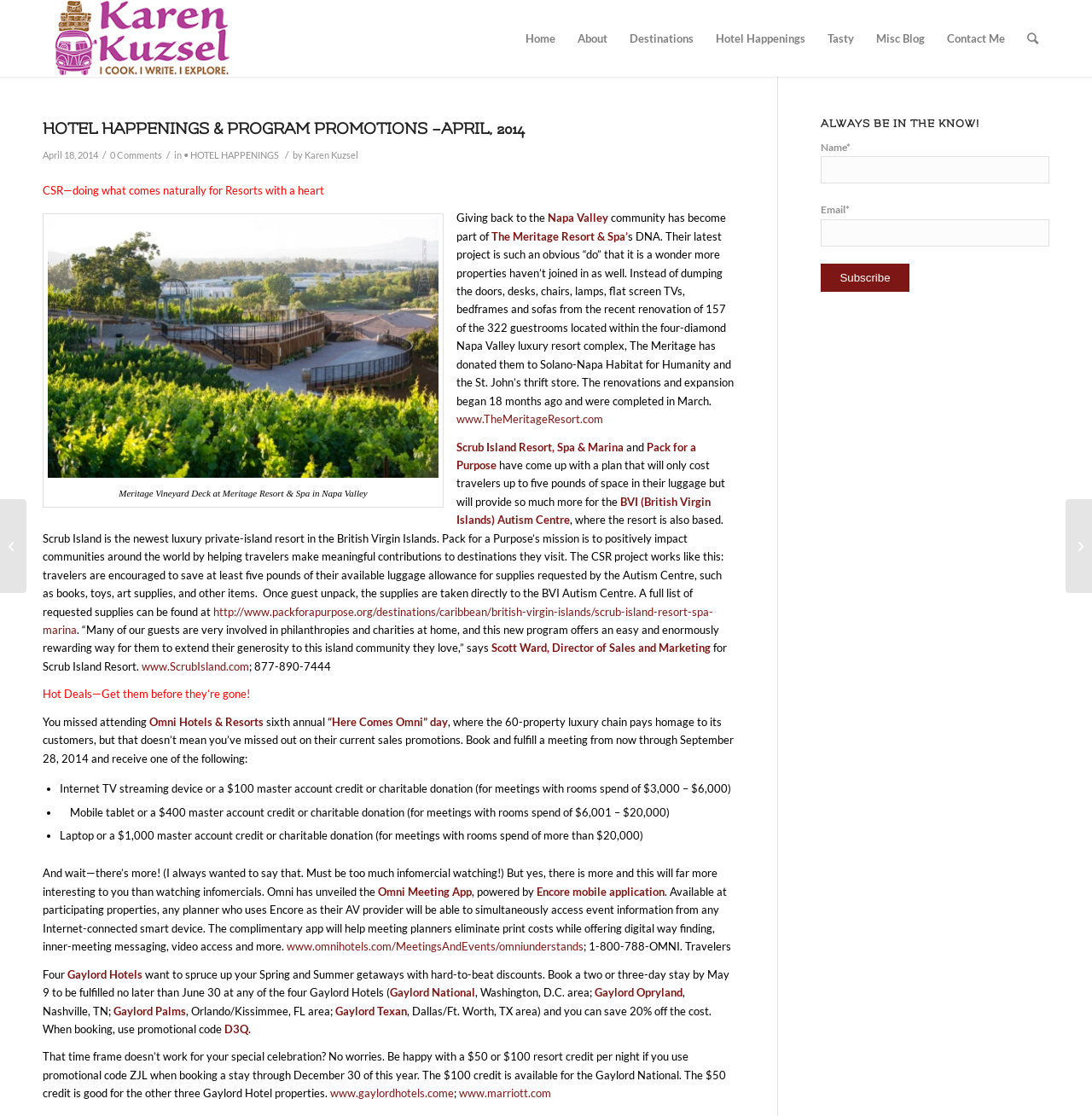Please locate the bounding box coordinates for the element that should be clicked to achieve the following instruction: "Learn more about Omni Hotels & Resorts' meeting promotions". Ensure the coordinates are given as four float numbers between 0 and 1, i.e., [left, top, right, bottom].

[0.262, 0.842, 0.534, 0.854]